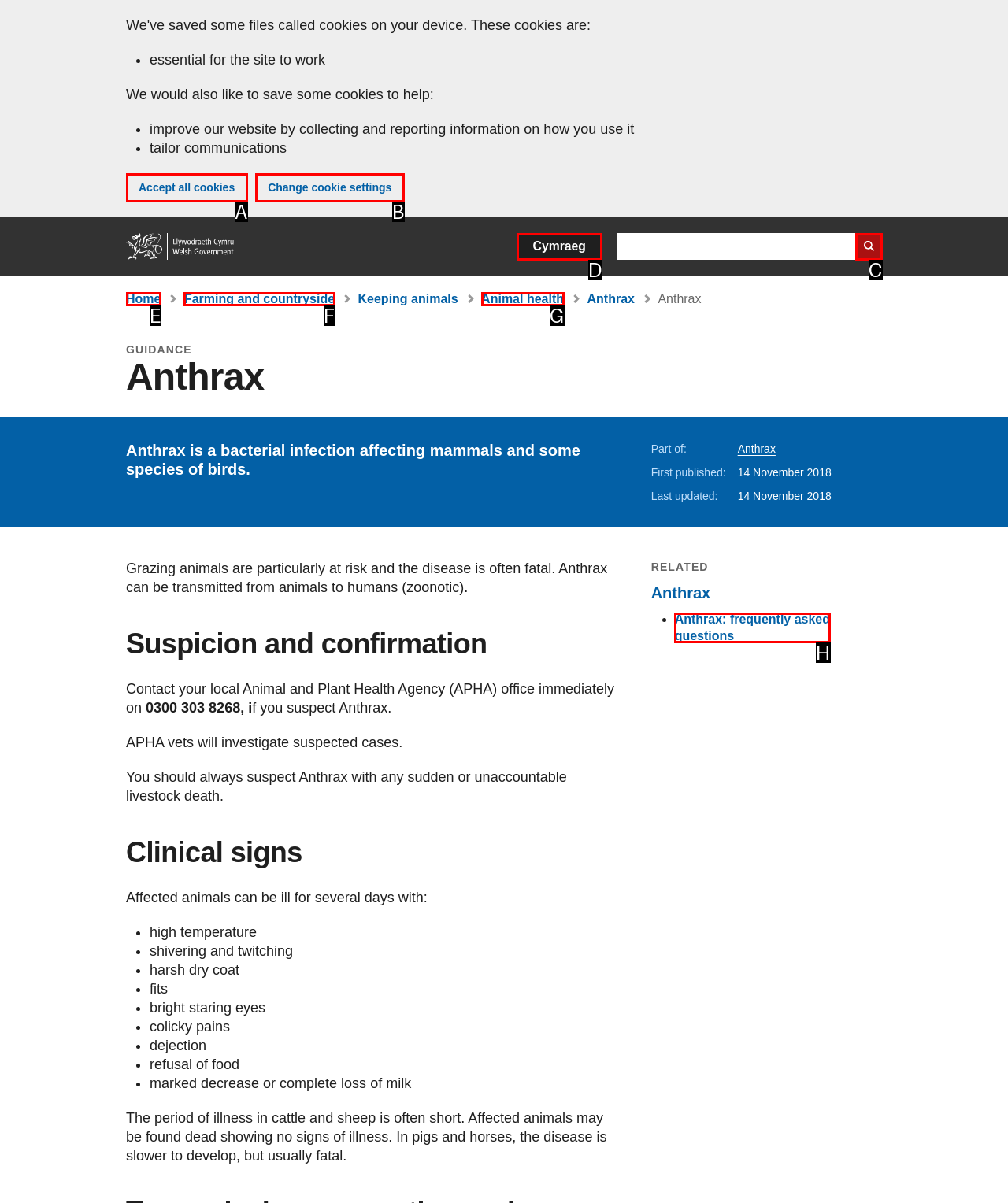Identify the correct lettered option to click in order to perform this task: Select Welsh language. Respond with the letter.

D